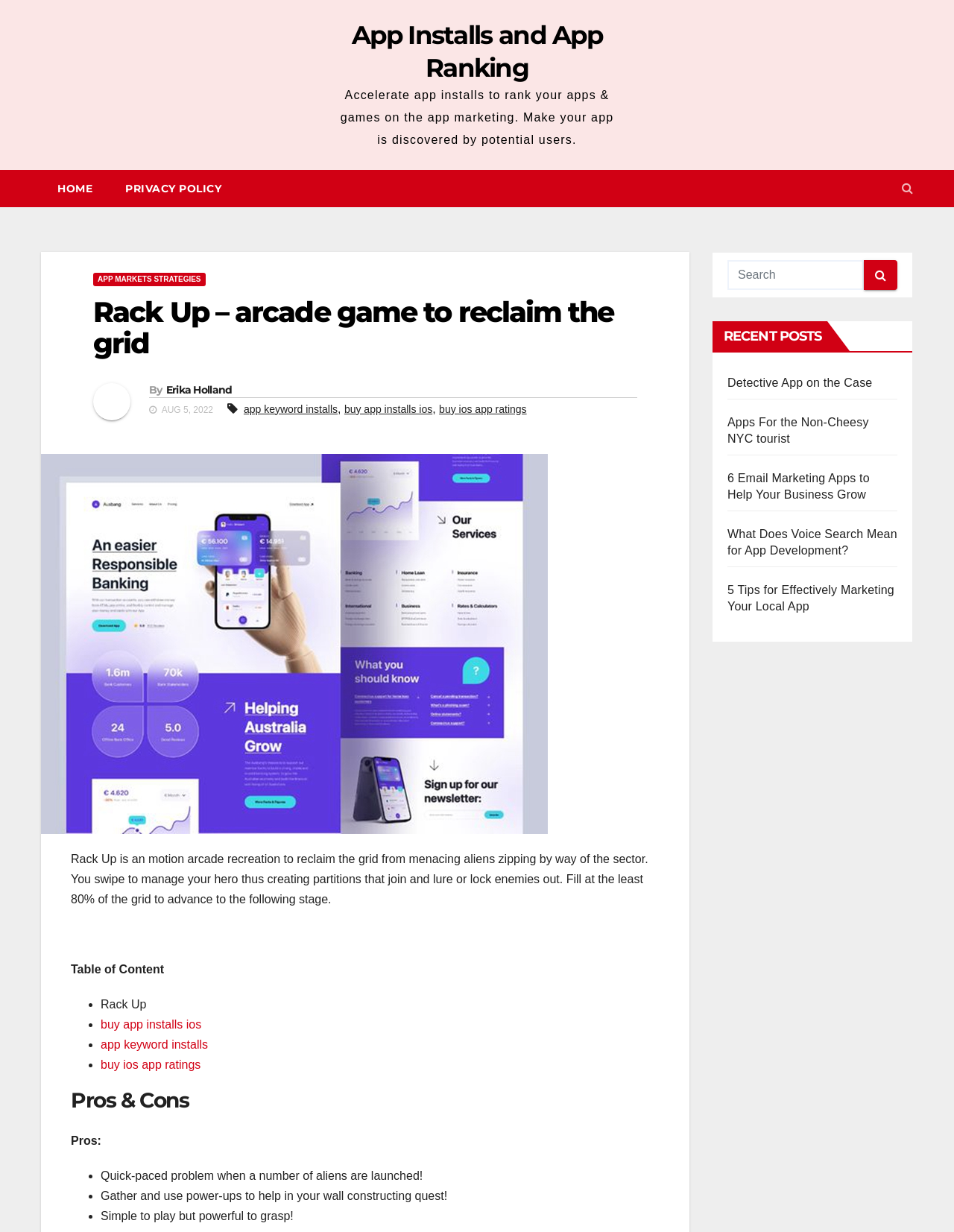Please mark the bounding box coordinates of the area that should be clicked to carry out the instruction: "Check the 'RECENT POSTS'".

[0.747, 0.261, 0.867, 0.285]